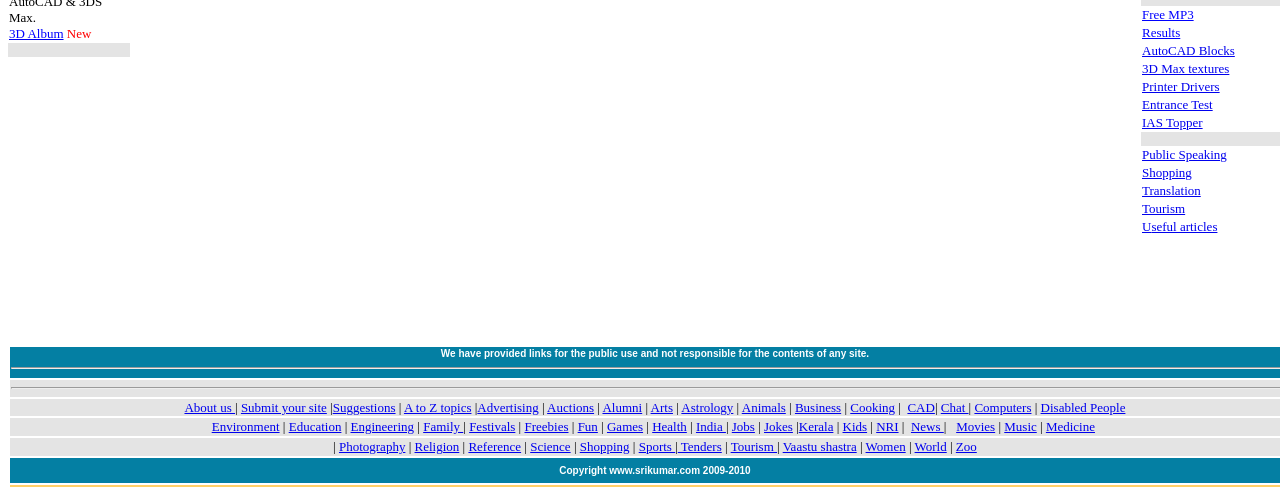Locate the UI element described as follows: "seful articles". Return the bounding box coordinates as four float numbers between 0 and 1 in the order [left, top, right, bottom].

[0.9, 0.441, 0.951, 0.471]